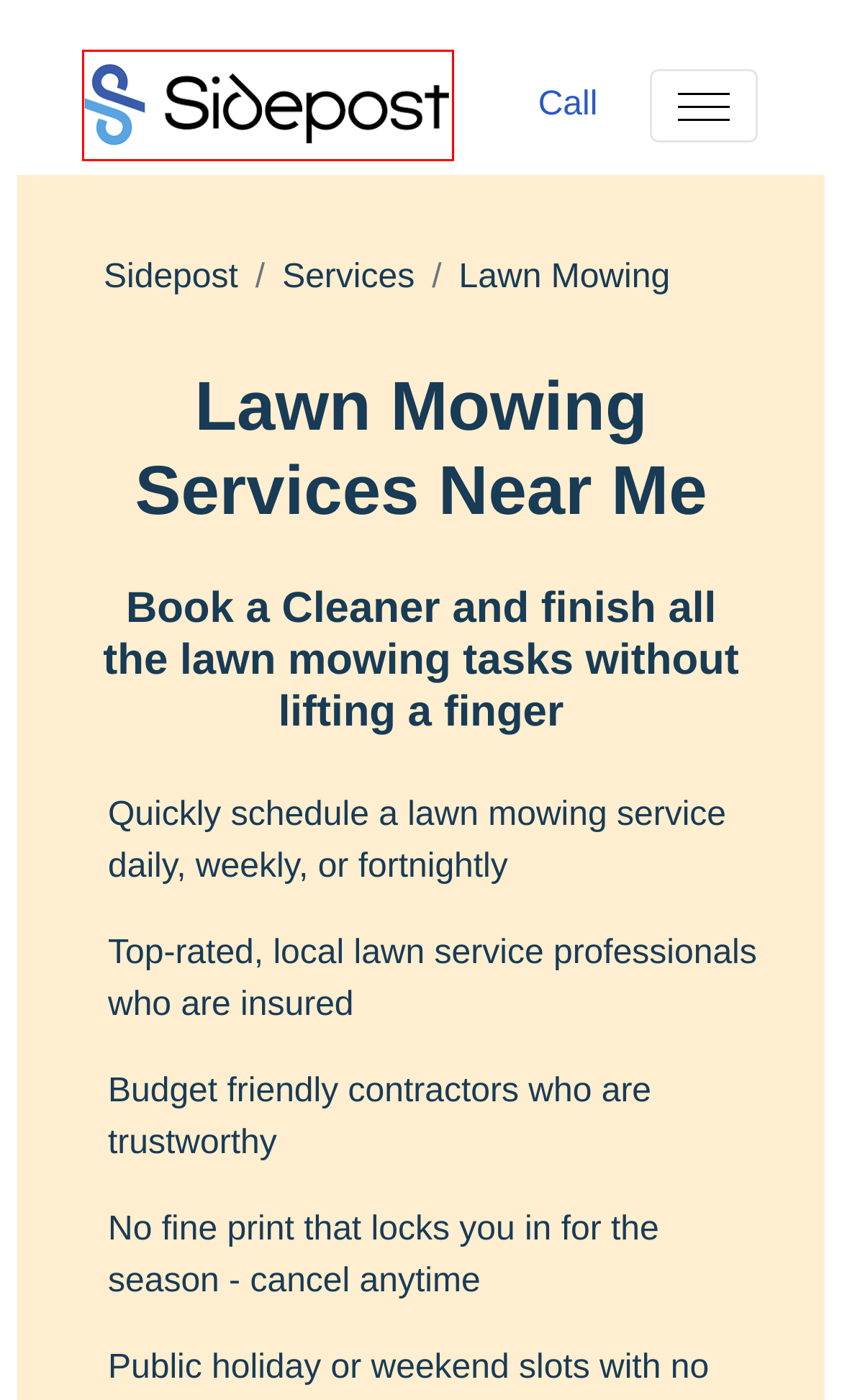Look at the screenshot of a webpage with a red bounding box and select the webpage description that best corresponds to the new page after clicking the element in the red box. Here are the options:
A. Select Service - sidepost.com.au
B. Top Rated Lawn Mowing Services in Hobart - sidepost.com.au
C. Sidepost | The Best Home Services in Australia
D. House Cleaners Adelaide (with Prices) | Home Cleaning Services | Calibre Cleaning
E. House Cleaning Gold Coast – Top-rated Cleaning Services in Gold Coast - sidepost.com.au
F. Carpet Cleaning - Cheap Carpet Cleaning Near You
G. House Cleaning Australia | Cleaners Near Me | Calibre Cleaning
H. Custom Aquariums - We Build and Install Fish Tanks in Australia

C